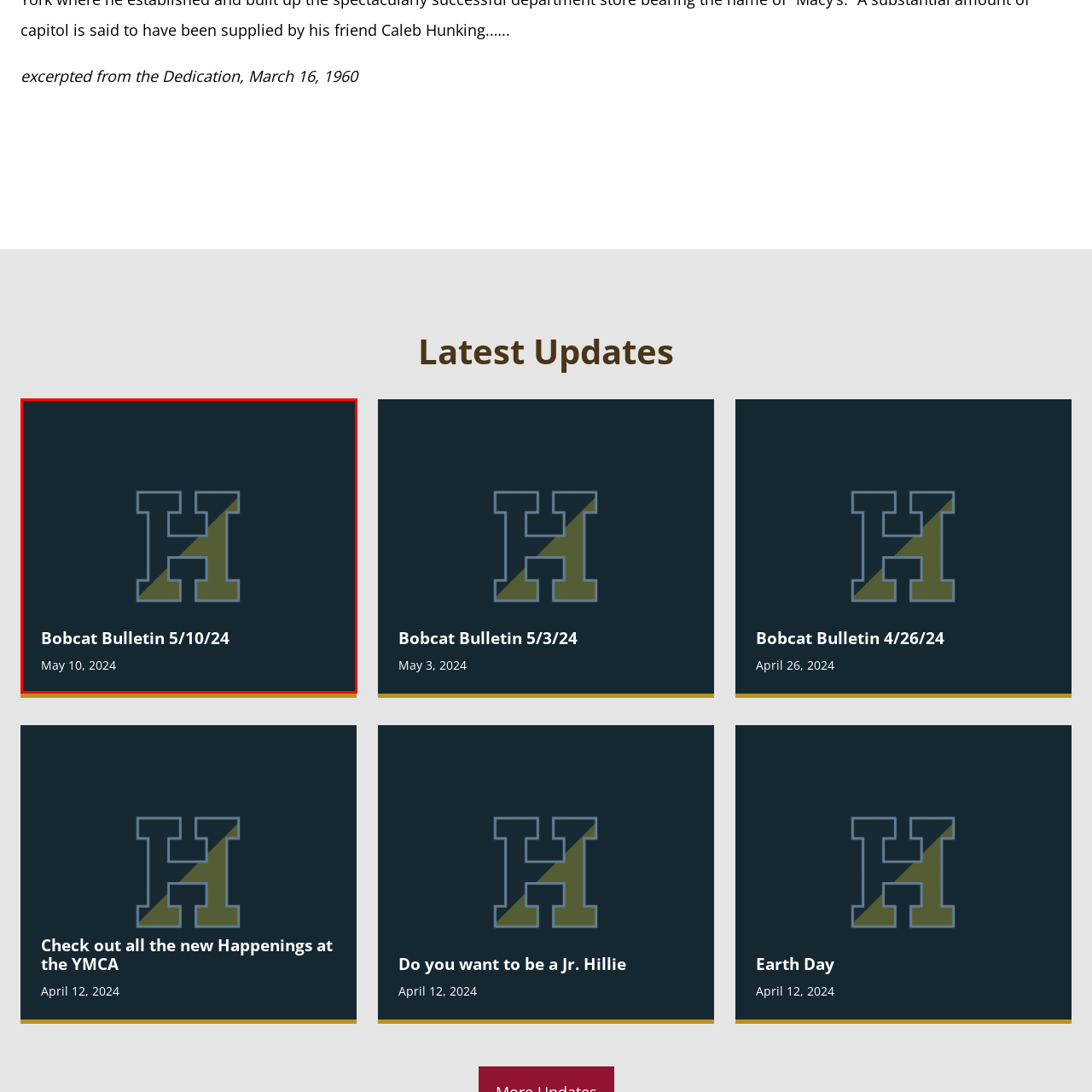What is the likely purpose of the bulletin?
Concentrate on the image bordered by the red bounding box and offer a comprehensive response based on the image details.

The caption suggests that the bulletin is aimed at sharing important news, which is a common purpose of publications like the Bobcat Bulletin. The professional presentation and engagement with the audience also support this conclusion.